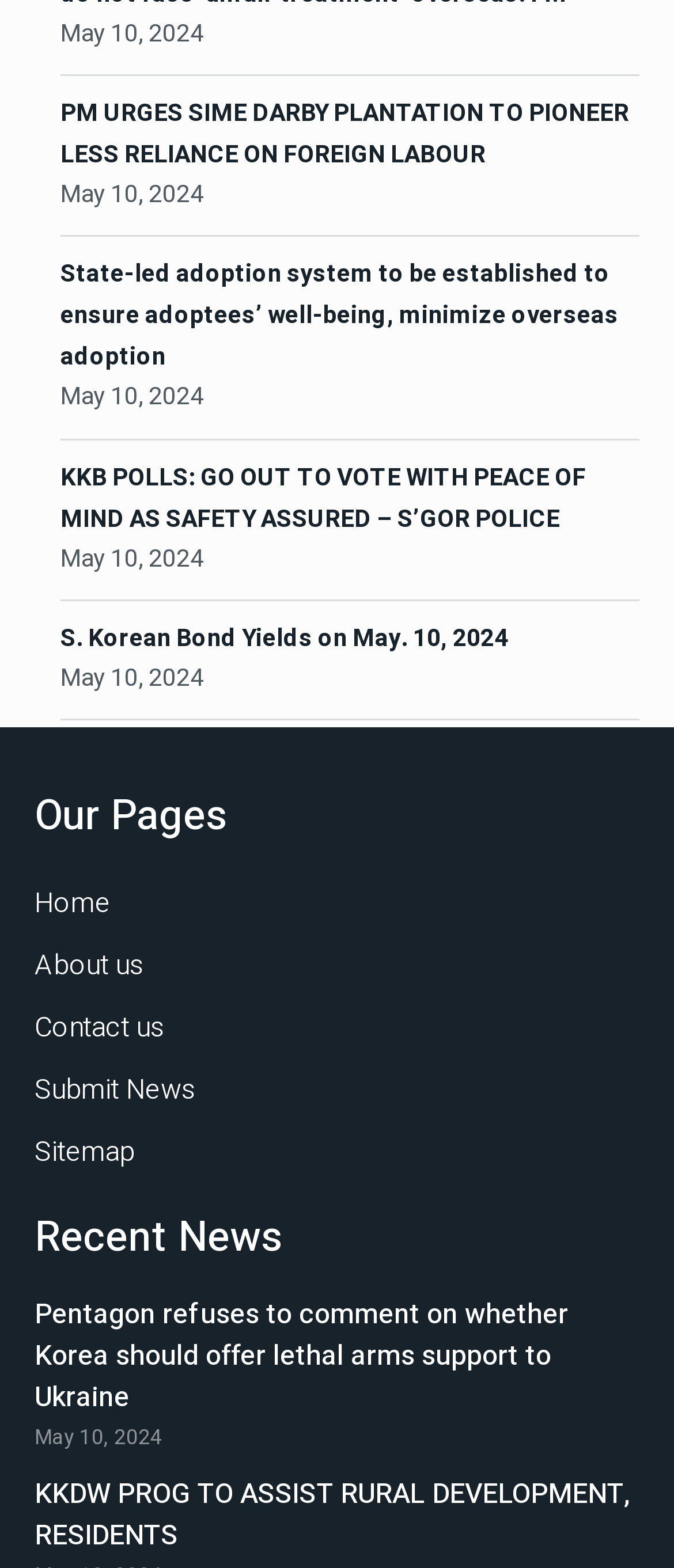Locate the bounding box coordinates of the clickable area to execute the instruction: "Read news about PM urging Sime Darby Plantation to pioneer less reliance on foreign labour". Provide the coordinates as four float numbers between 0 and 1, represented as [left, top, right, bottom].

[0.09, 0.061, 0.933, 0.11]